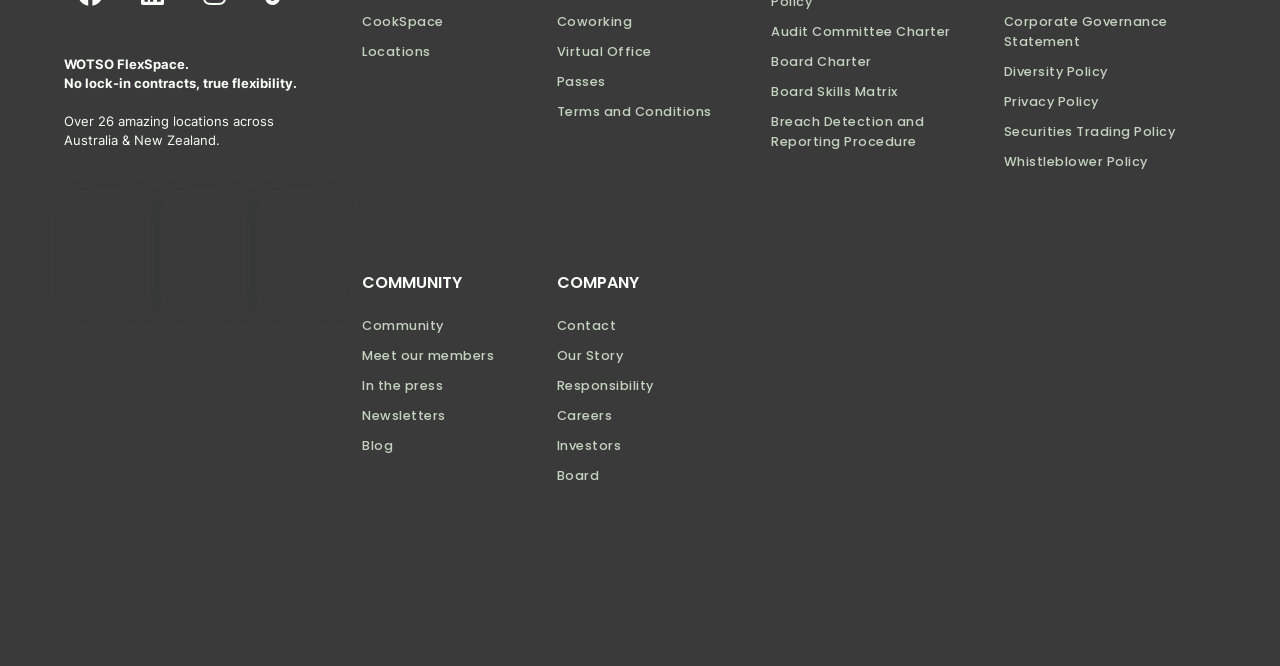Based on what you see in the screenshot, provide a thorough answer to this question: How many locations are available across Australia and New Zealand?

The StaticText element with ID 248 mentions 'Over 26 amazing locations across Australia & New Zealand.'